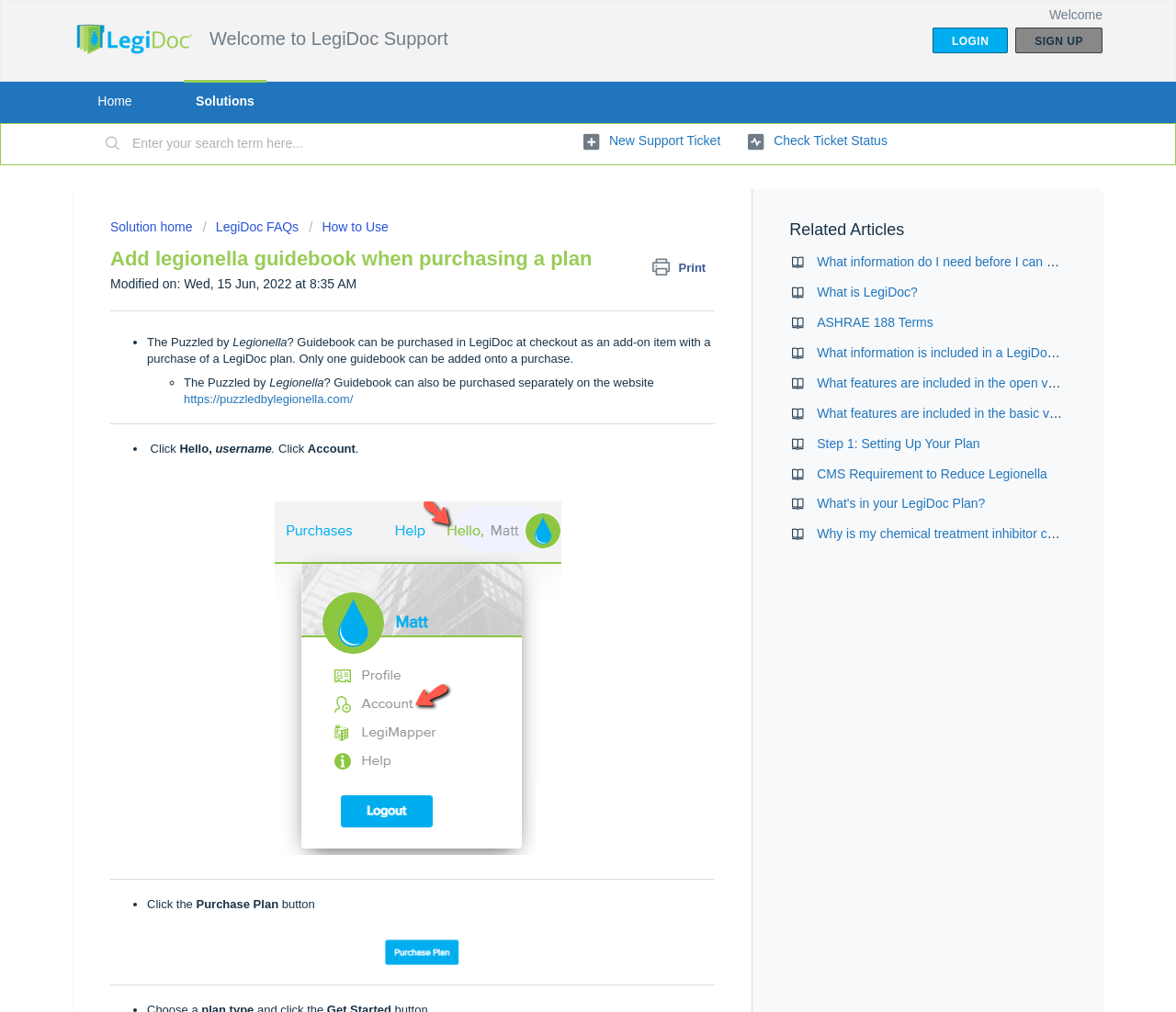Determine the bounding box coordinates for the element that should be clicked to follow this instruction: "Create a new support ticket". The coordinates should be given as four float numbers between 0 and 1, in the format [left, top, right, bottom].

[0.496, 0.124, 0.613, 0.155]